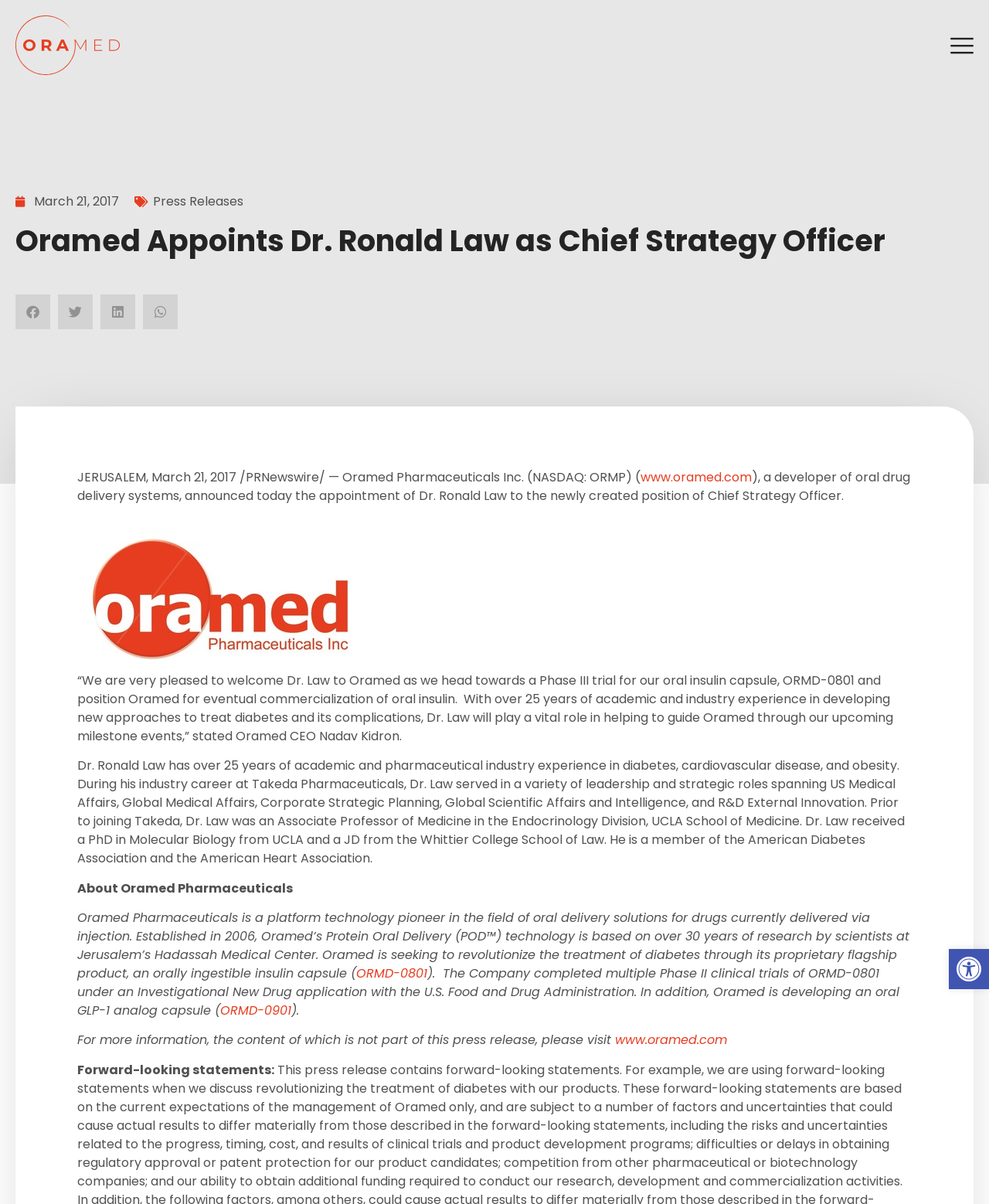Pinpoint the bounding box coordinates for the area that should be clicked to perform the following instruction: "Click on the 'http://www.badbison.com/' link".

None